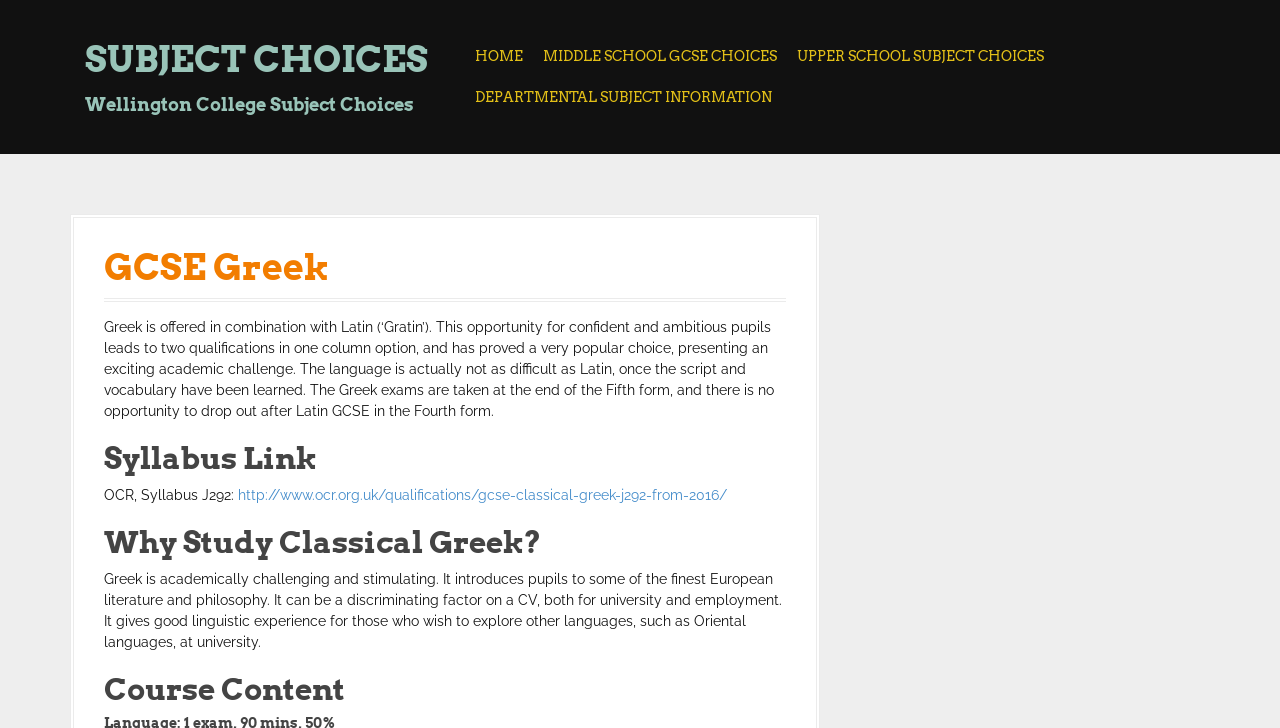Determine the bounding box coordinates for the UI element described. Format the coordinates as (top-left x, top-left y, bottom-right x, bottom-right y) and ensure all values are between 0 and 1. Element description: Departmental Subject Information

[0.371, 0.12, 0.603, 0.149]